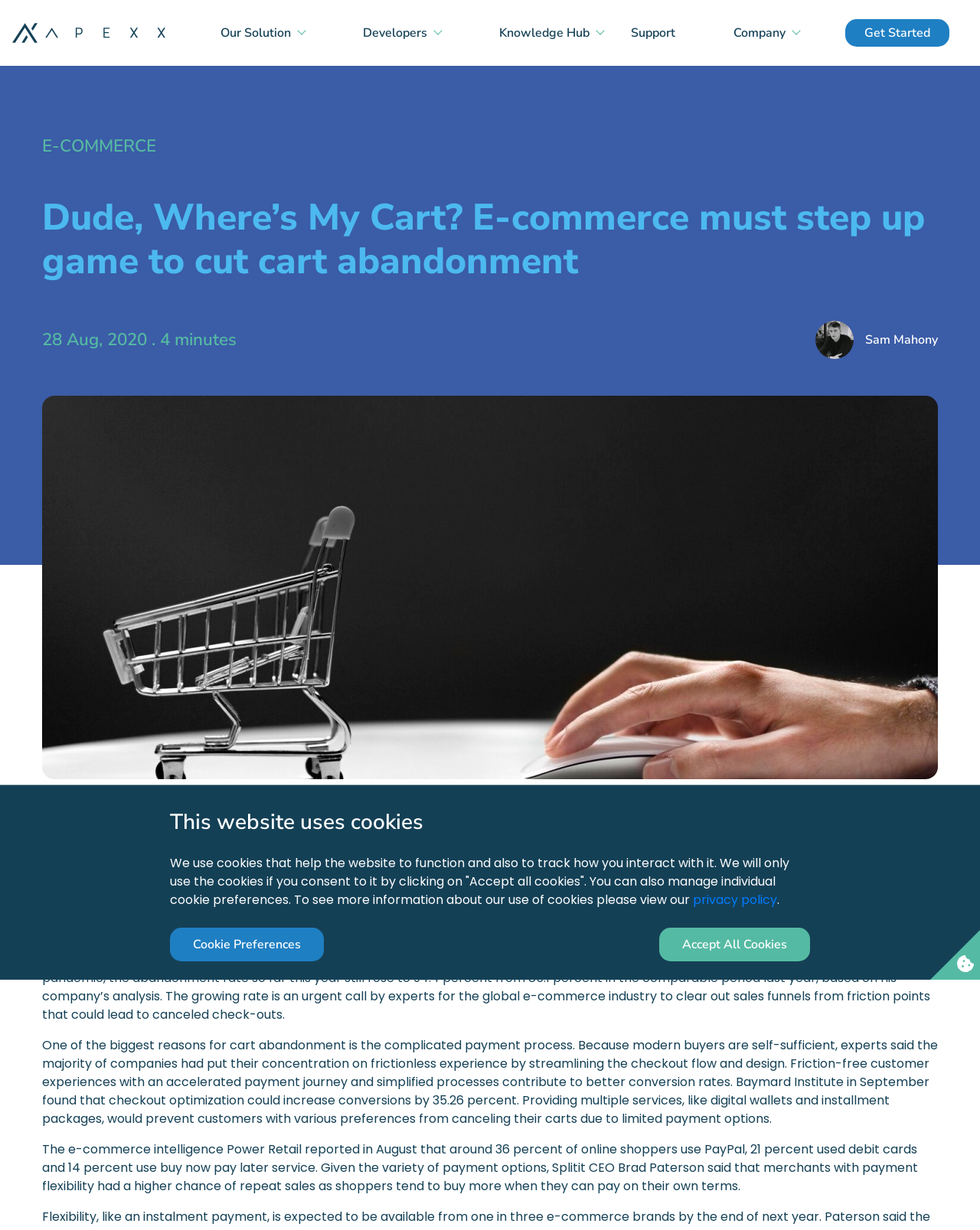From the webpage screenshot, identify the region described by Accept All Cookies. Provide the bounding box coordinates as (top-left x, top-left y, bottom-right x, bottom-right y), with each value being a floating point number between 0 and 1.

[0.673, 0.754, 0.827, 0.782]